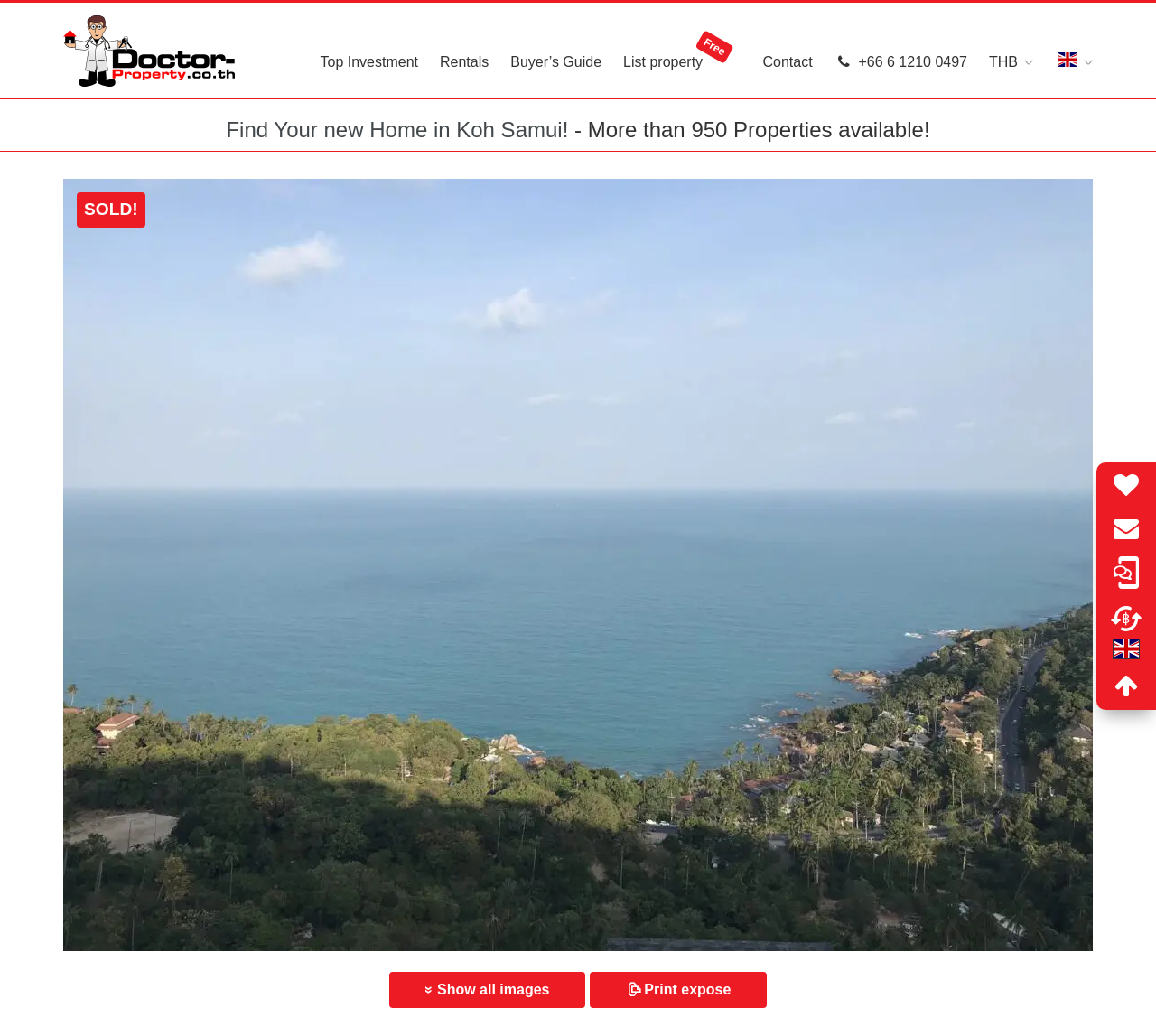Please determine the bounding box coordinates for the element that should be clicked to follow these instructions: "Switch currency".

[0.961, 0.582, 0.988, 0.612]